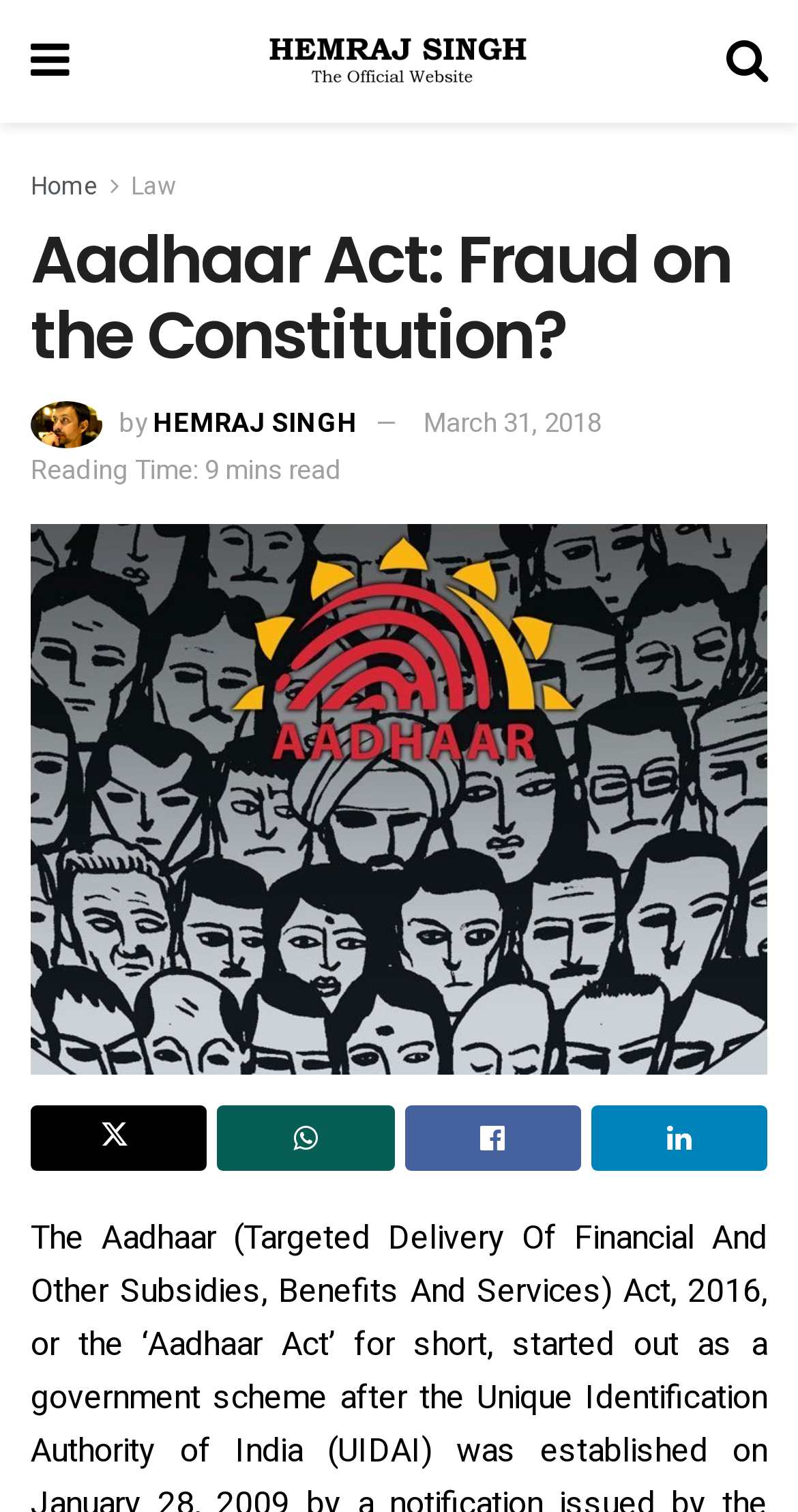Reply to the question with a single word or phrase:
How many navigation links are there?

2